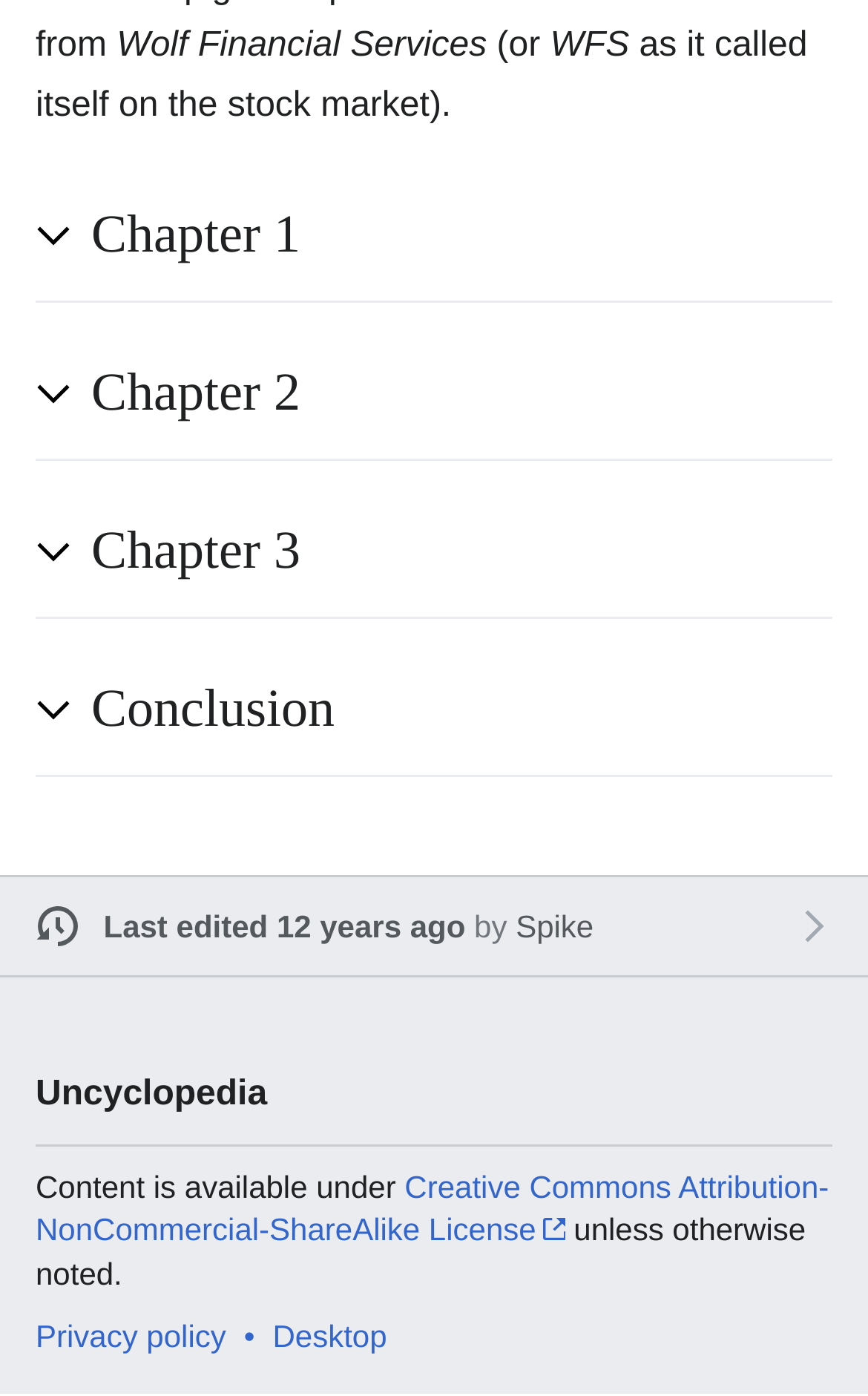Using the format (top-left x, top-left y, bottom-right x, bottom-right y), and given the element description, identify the bounding box coordinates within the screenshot: Chapter 1

[0.105, 0.142, 0.877, 0.196]